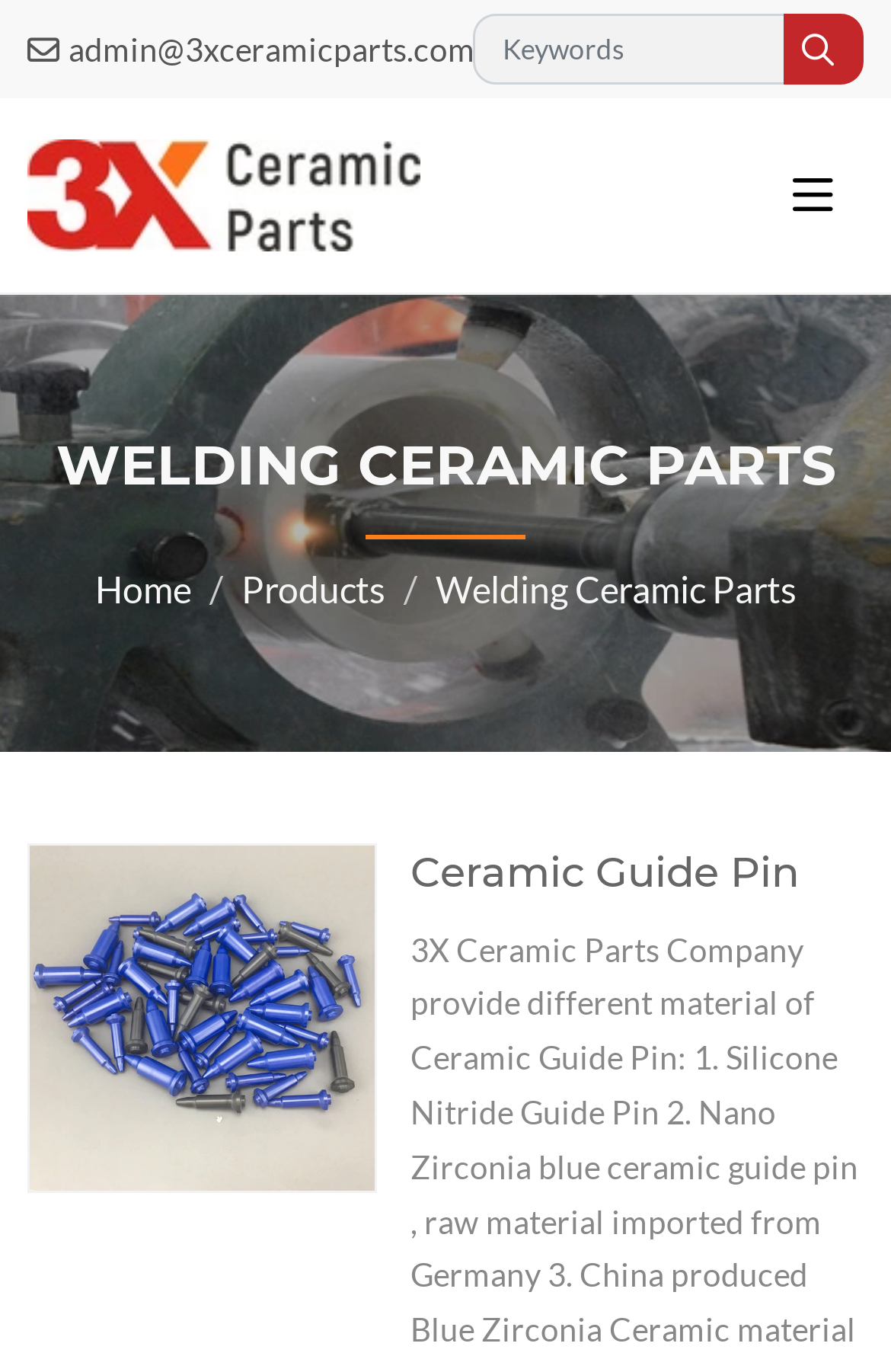What type of ceramic part is described in the webpage?
Provide a thorough and detailed answer to the question.

I found this information by looking at the heading and the image below it, which both mention 'Ceramic Guide Pin'.